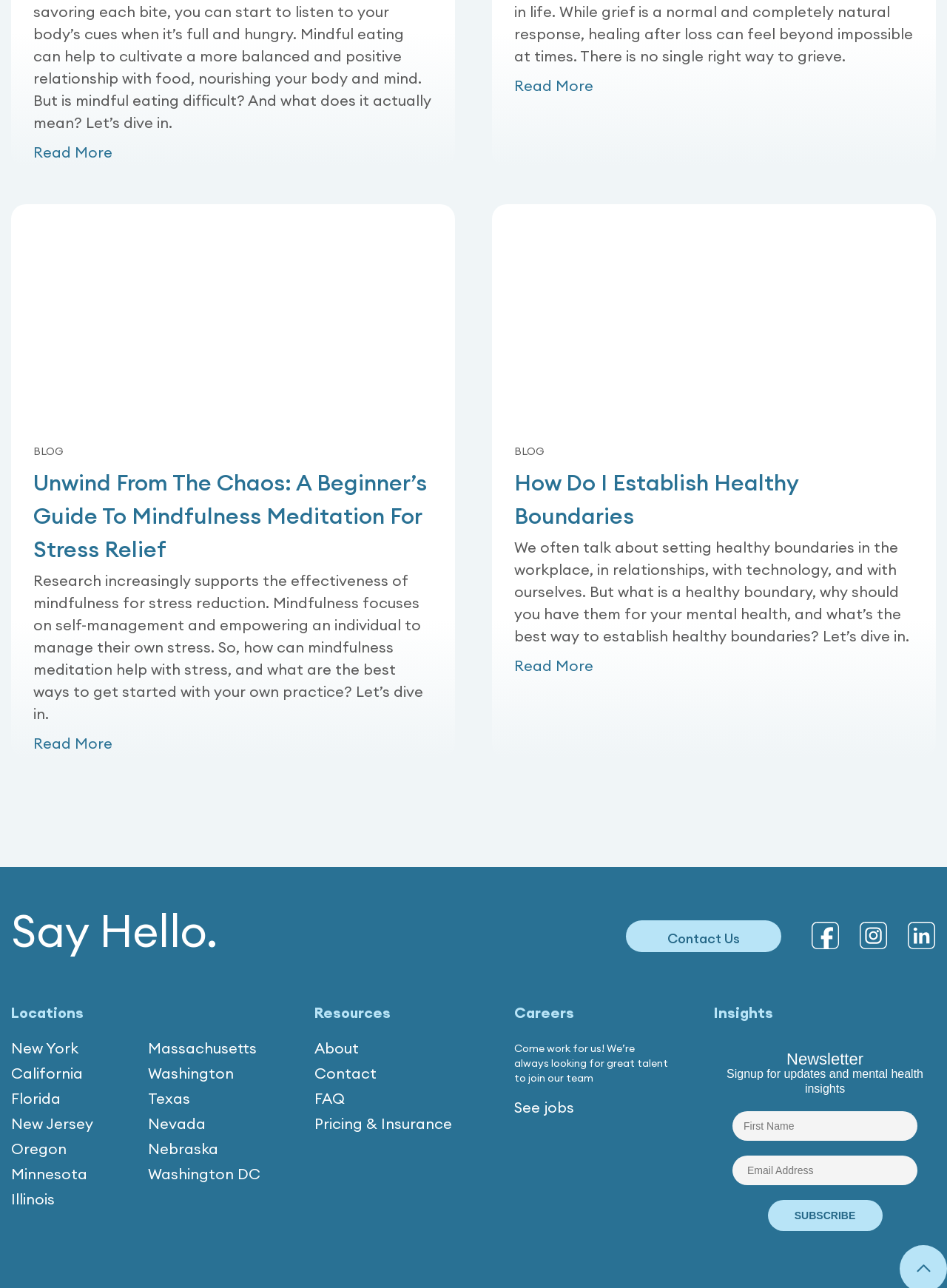For the given element description name="FIRSTNAME" placeholder="First Name", determine the bounding box coordinates of the UI element. The coordinates should follow the format (top-left x, top-left y, bottom-right x, bottom-right y) and be within the range of 0 to 1.

[0.773, 0.862, 0.969, 0.885]